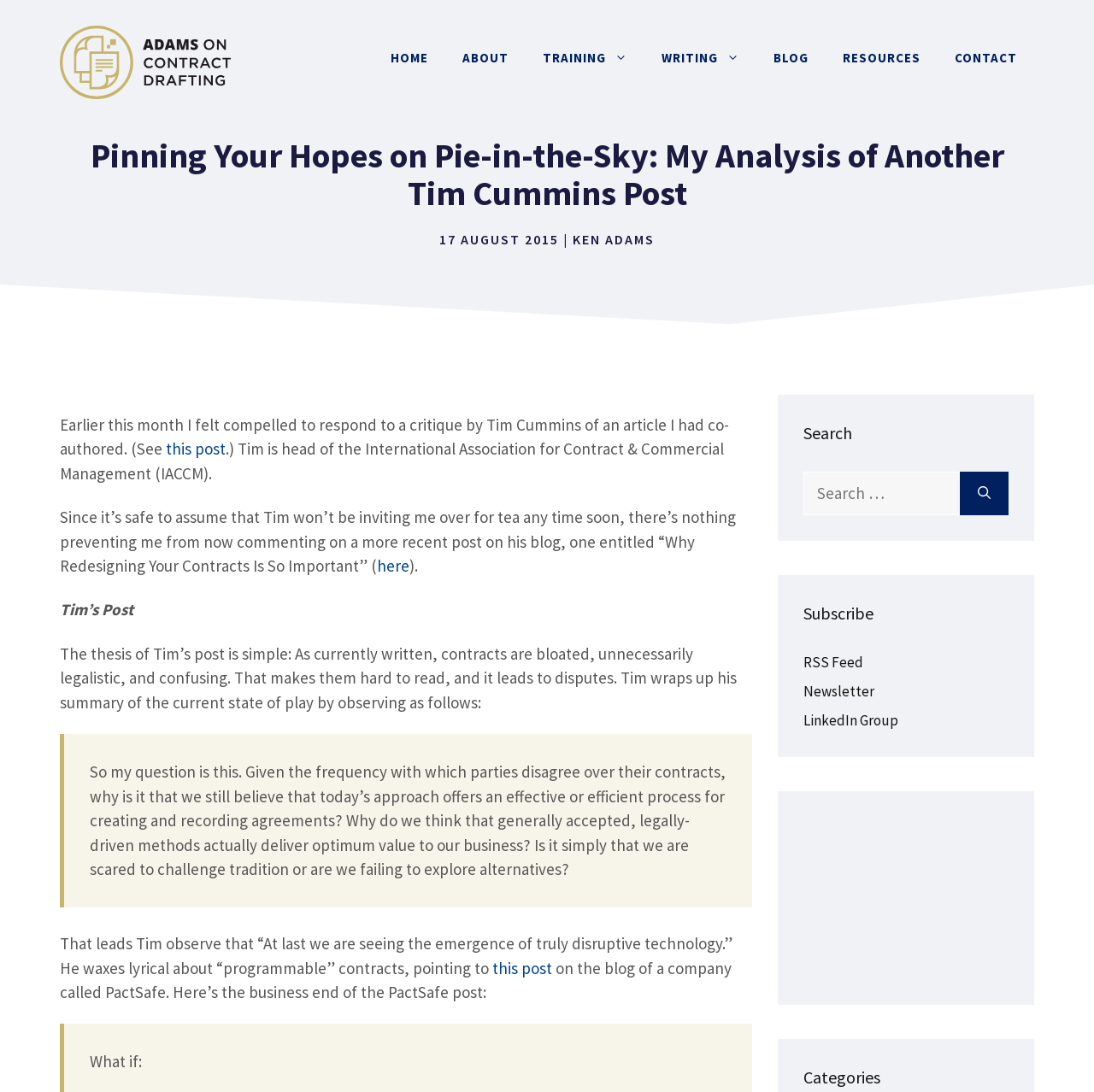Find the bounding box coordinates of the element to click in order to complete the given instruction: "Read the 'Why Redesigning Your Contracts Is So Important' post."

[0.345, 0.509, 0.374, 0.528]